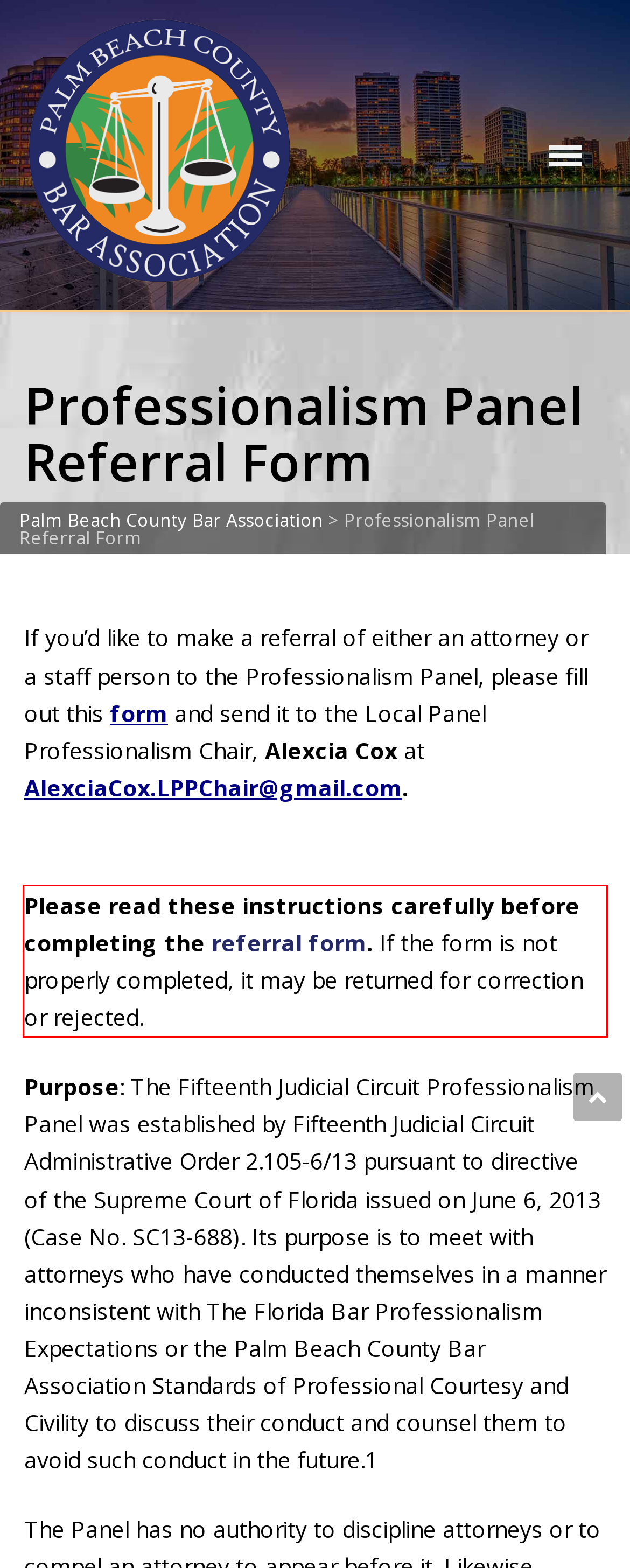You are provided with a screenshot of a webpage that includes a UI element enclosed in a red rectangle. Extract the text content inside this red rectangle.

Please read these instructions carefully before completing the referral form. If the form is not properly completed, it may be returned for correction or rejected.